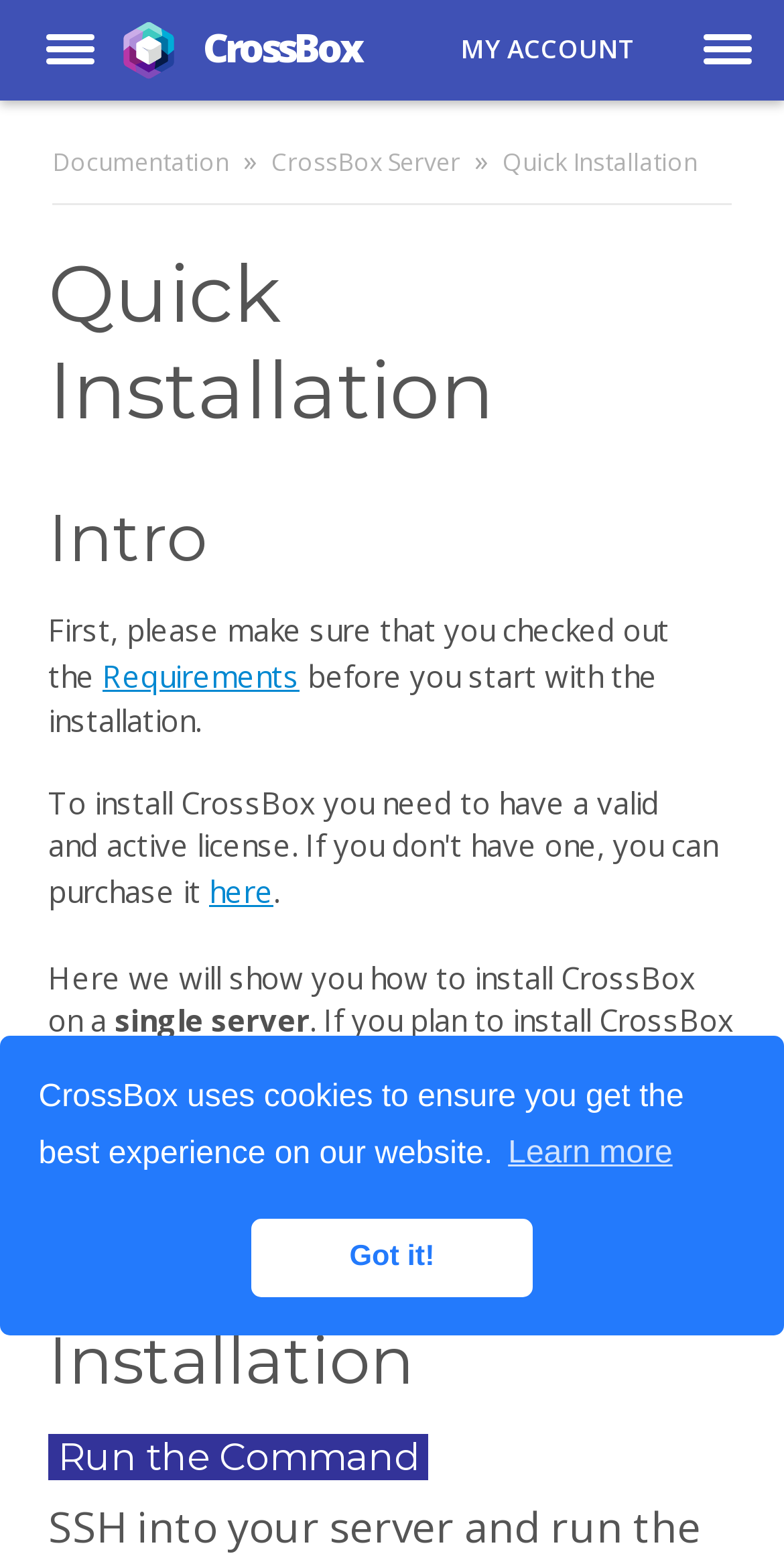Provide a single word or phrase to answer the given question: 
What is the alternative installation method?

CrossBox Cluster